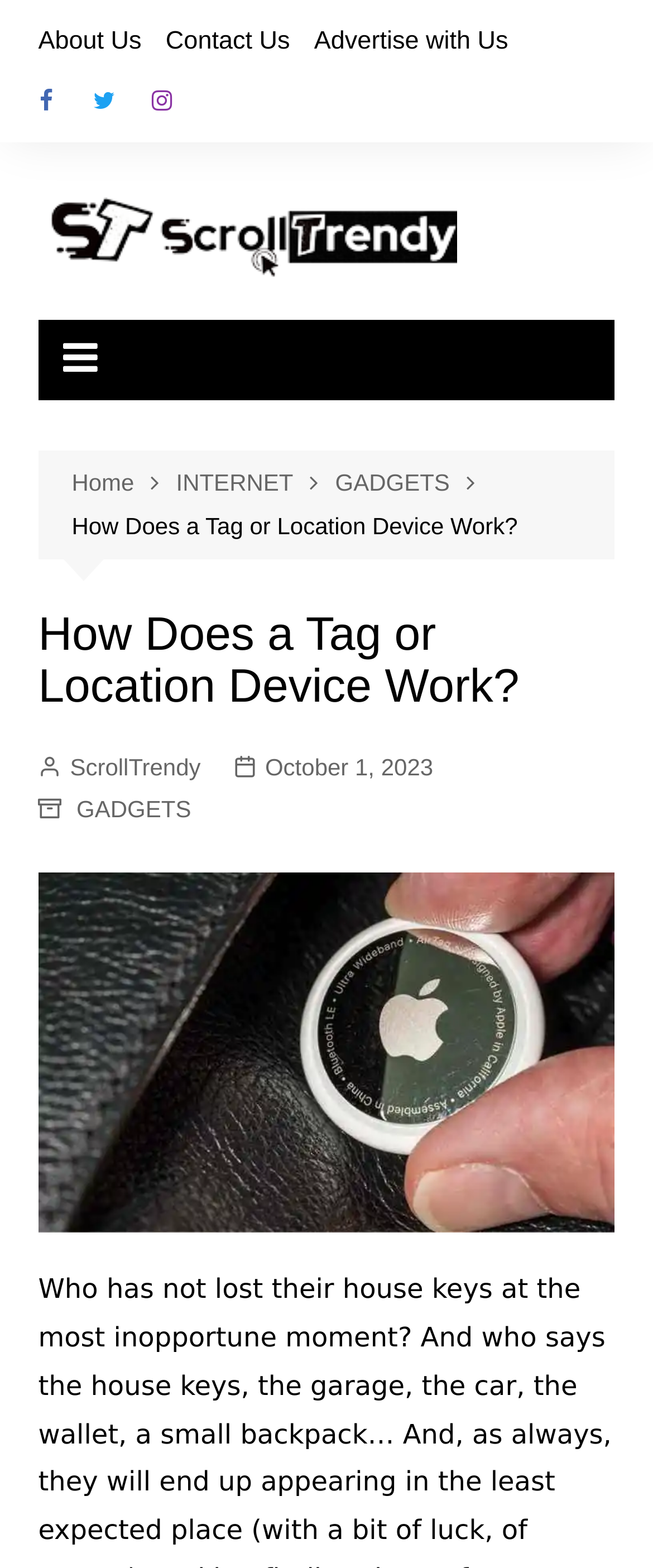Identify the bounding box coordinates of the clickable region required to complete the instruction: "Click on About Us". The coordinates should be given as four float numbers within the range of 0 and 1, i.e., [left, top, right, bottom].

[0.058, 0.011, 0.217, 0.043]